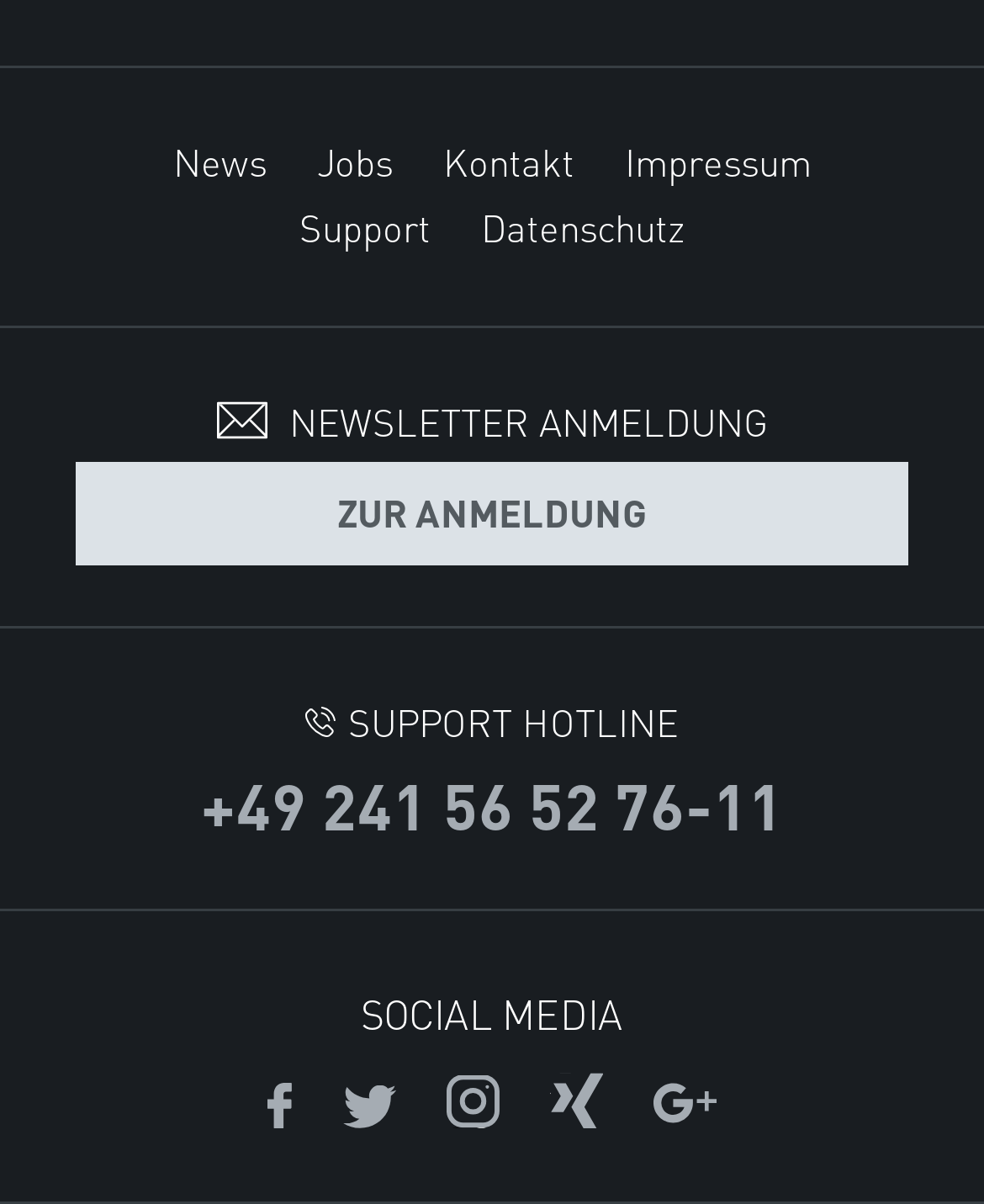Find the coordinates for the bounding box of the element with this description: "title="Instagram"".

[0.454, 0.892, 0.508, 0.947]